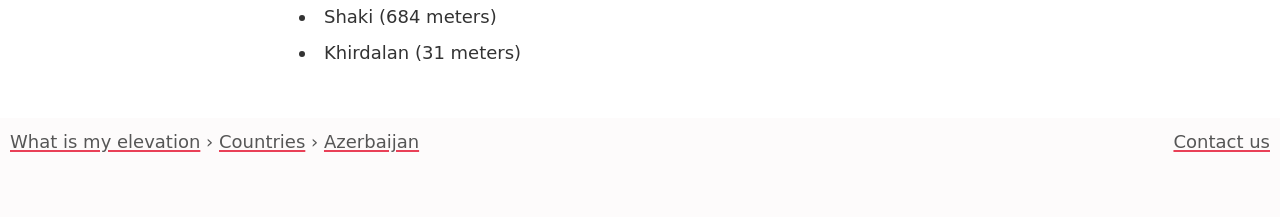Respond with a single word or phrase for the following question: 
What is the link at the bottom right corner?

Contact us